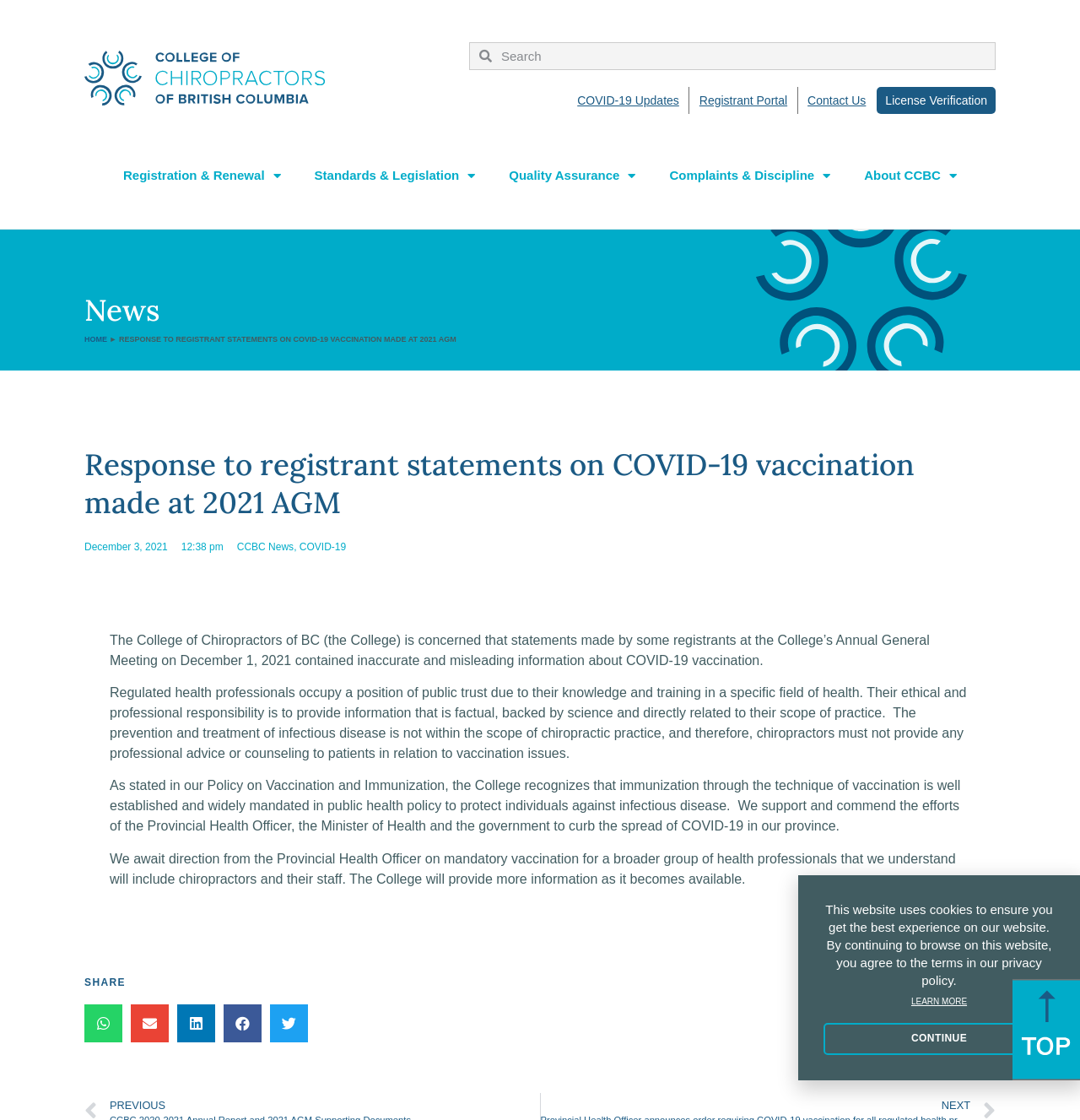What is the College's stance on immunization?
Provide a detailed answer to the question, using the image to inform your response.

I found the College's stance on immunization by reading the static text 'As stated in our Policy on Vaccination and Immunization, the College recognizes that immunization through the technique of vaccination is well established and widely mandated in public health policy to protect individuals against infectious disease.'